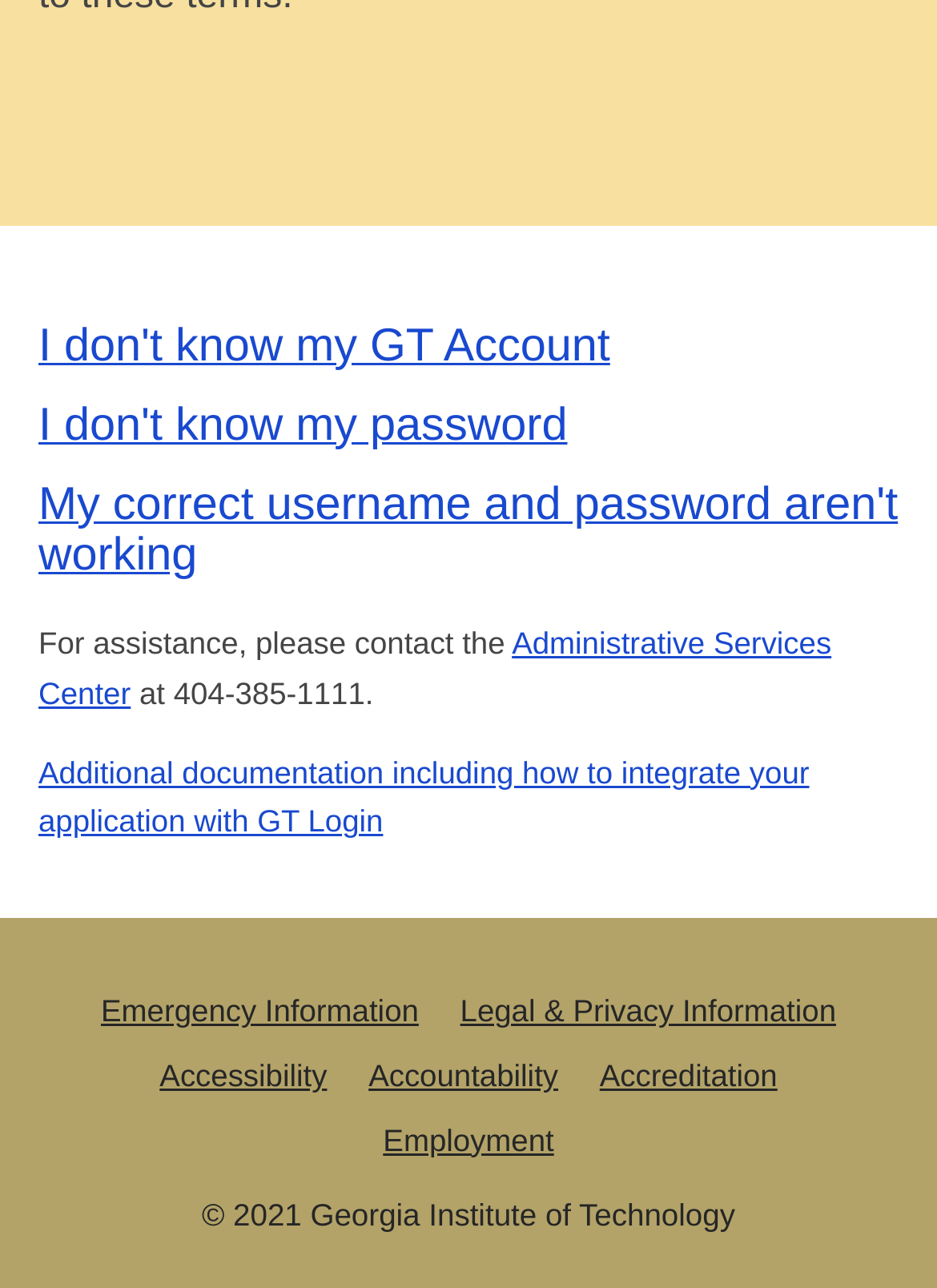Please identify the bounding box coordinates of the area that needs to be clicked to follow this instruction: "Check the Accessibility page".

[0.17, 0.821, 0.349, 0.849]